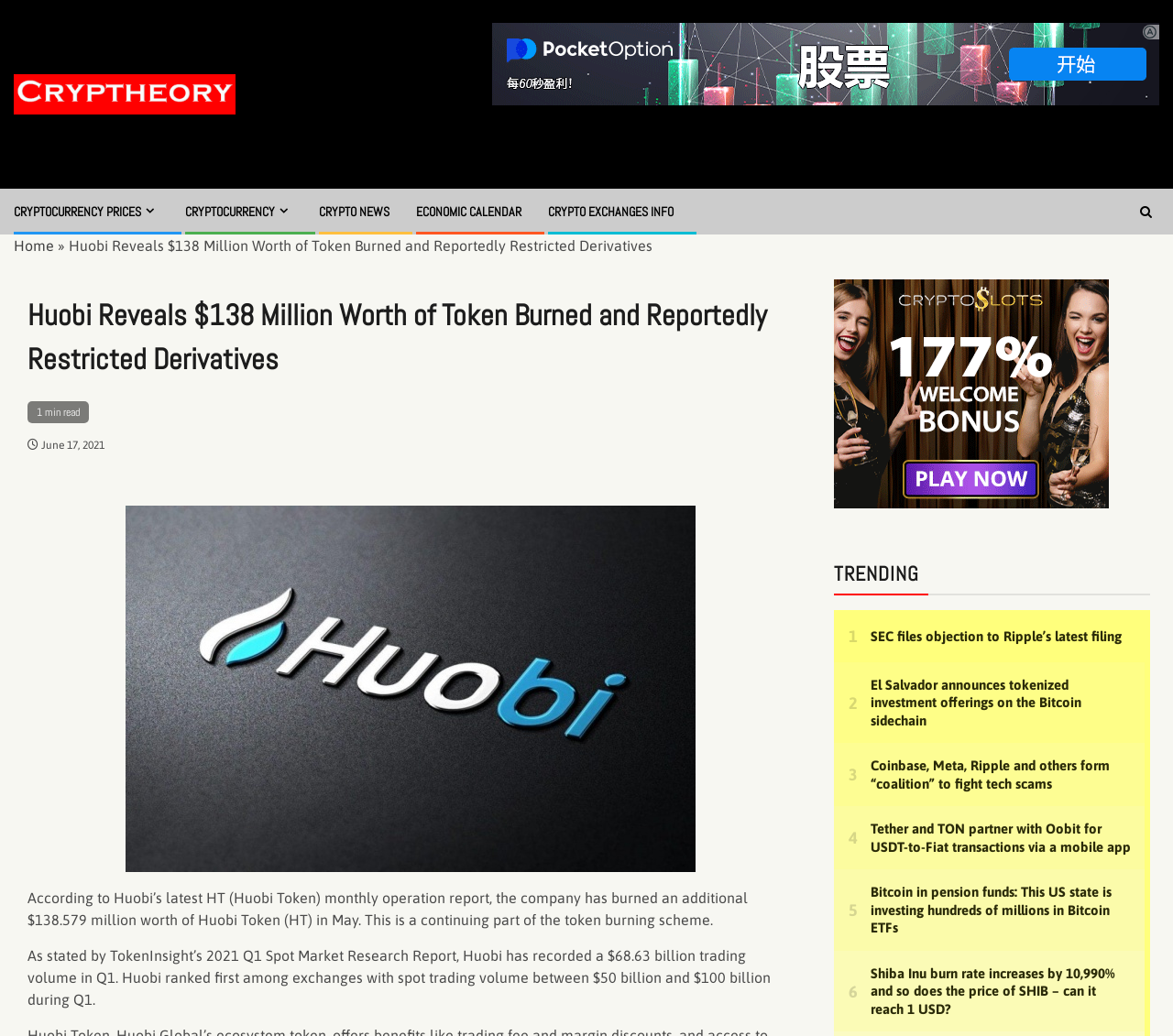Generate a thorough caption detailing the webpage content.

The webpage is an article from Cryptheory, a cryptocurrency news website. At the top left, there is a logo and a link to the website's homepage. Below the logo, there is a navigation bar with links to different sections of the website, including cryptocurrency prices, news, economic calendar, and exchanges information.

The main article is titled "Huobi Reveals $138 Million Worth of Token Burned and Reportedly Restricted Derivatives" and has a brief summary of one minute read. The article is dated June 17, 2021. Below the title, there is an image related to the article.

The article begins by stating that Huobi has burned an additional $138.579 million worth of Huobi Token (HT) in May, as part of its token burning scheme. It also mentions that Huobi has recorded a $68.63 billion trading volume in Q1, ranking first among exchanges with spot trading volume between $50 billion and $100 billion during Q1.

On the right side of the article, there is a section titled "TRENDING" with five links to other news articles, including "SEC files objection to Ripple’s latest filing", "El Salvador announces tokenized investment offerings on the Bitcoin sidechain", and others.

At the bottom right, there is a link to an unknown page, represented by a cryptic symbol.